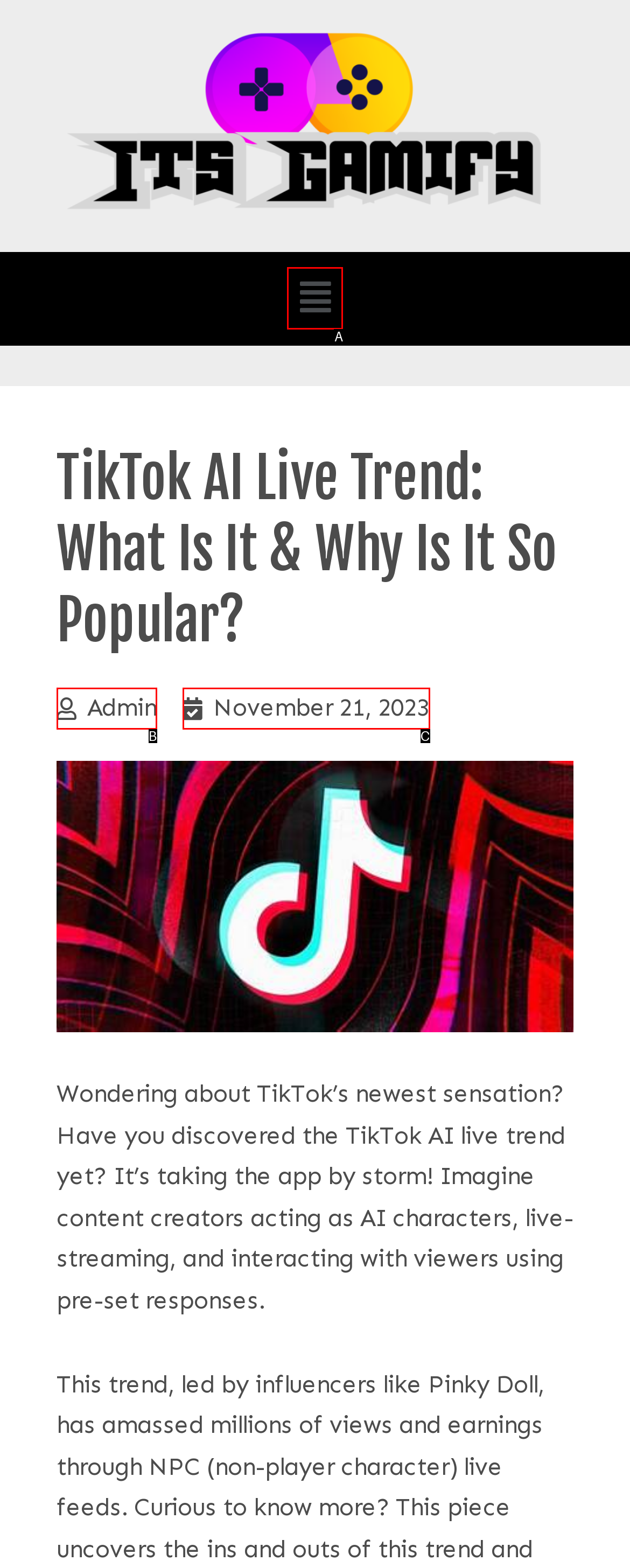Select the HTML element that fits the following description: admin
Provide the letter of the matching option.

B